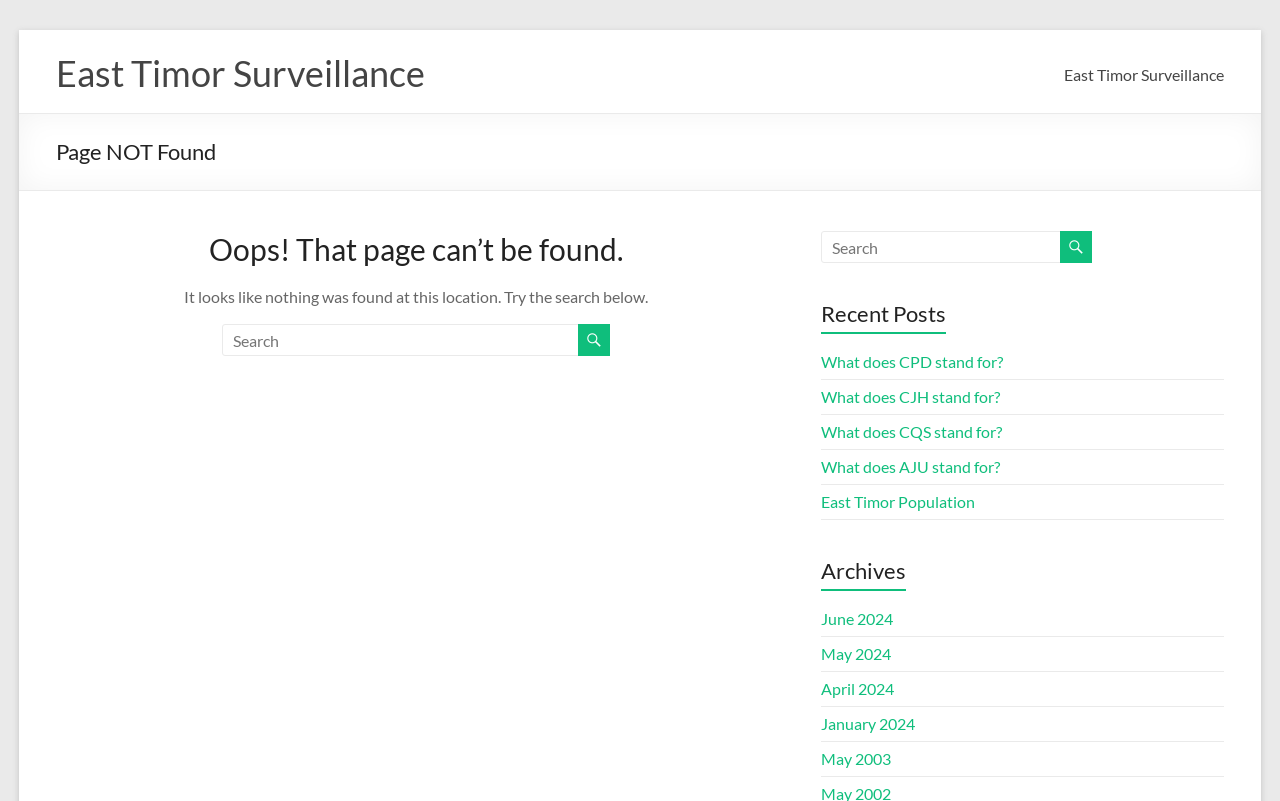Indicate the bounding box coordinates of the clickable region to achieve the following instruction: "View archives for June 2024."

[0.641, 0.76, 0.698, 0.784]